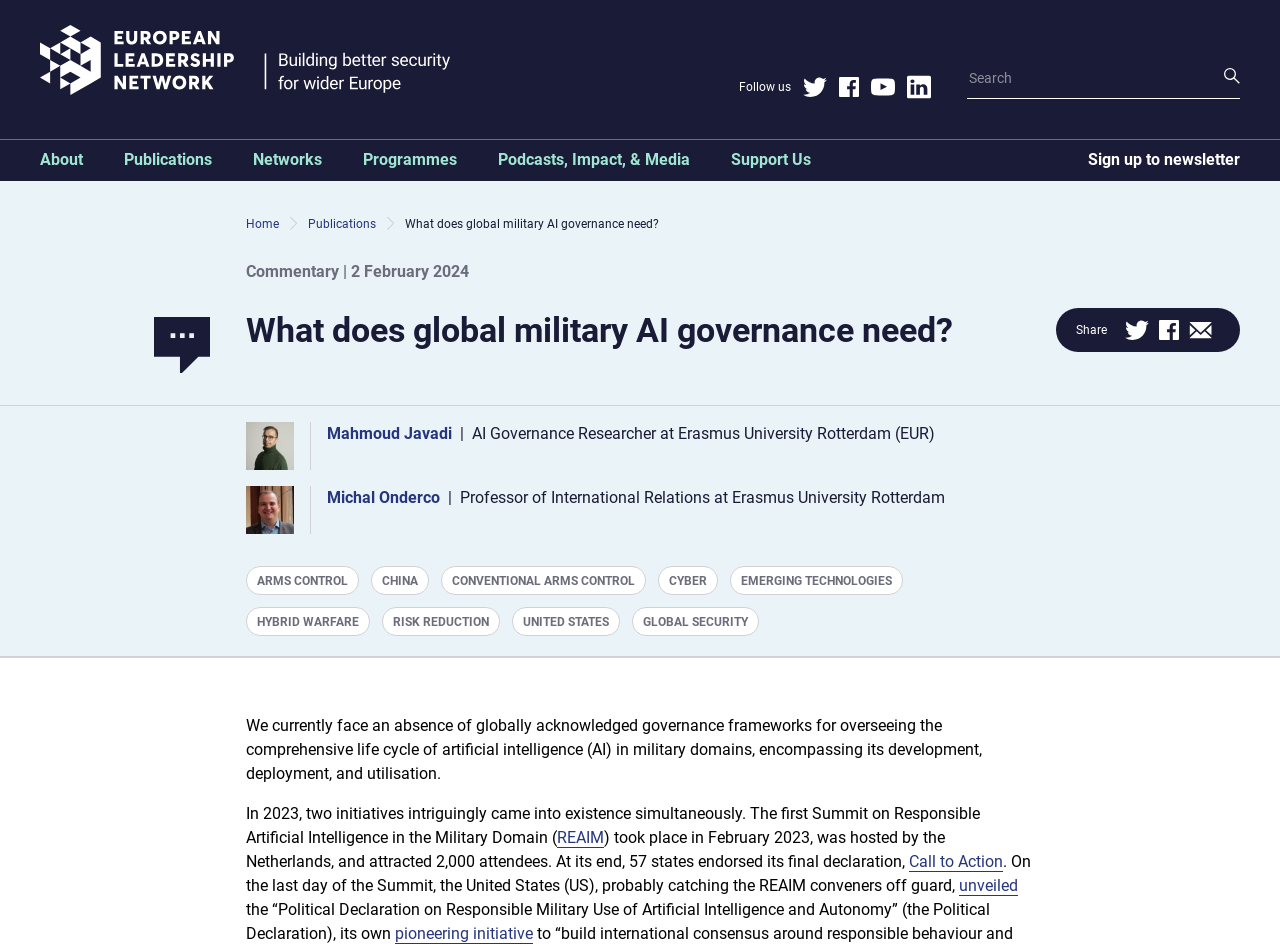Locate the bounding box coordinates of the segment that needs to be clicked to meet this instruction: "Follow us on Twitter".

[0.627, 0.079, 0.646, 0.104]